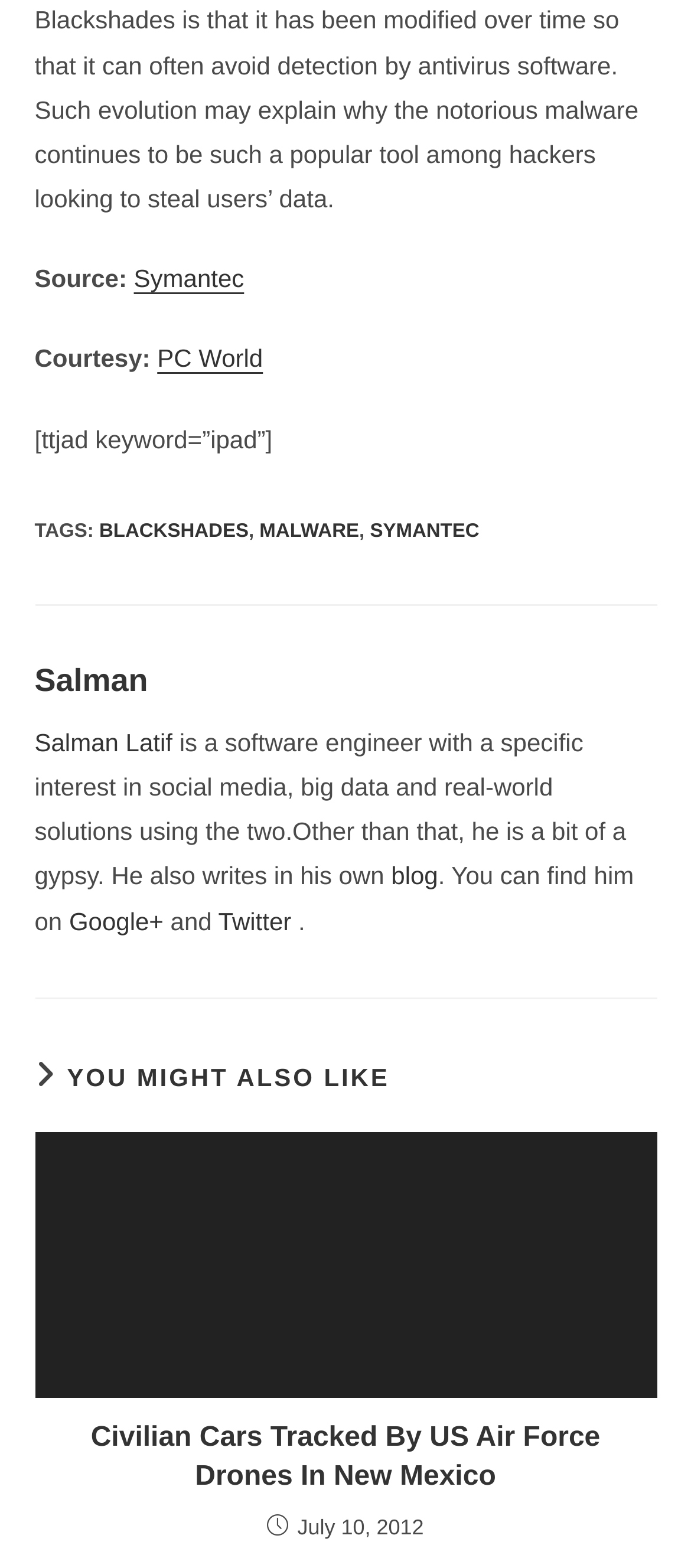Please identify the bounding box coordinates of the element's region that should be clicked to execute the following instruction: "Click on the link to Symantec". The bounding box coordinates must be four float numbers between 0 and 1, i.e., [left, top, right, bottom].

[0.194, 0.169, 0.353, 0.187]